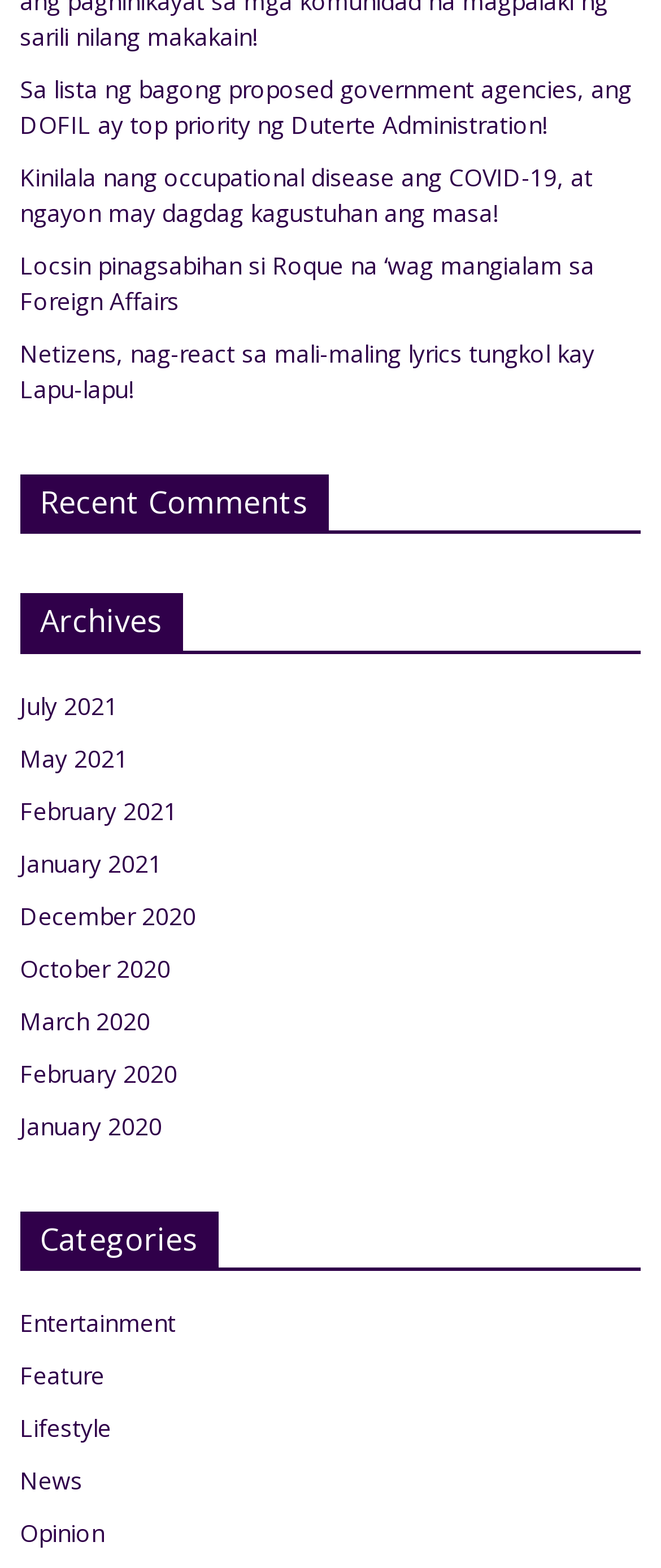What is the earliest month listed in the archives?
Please provide a single word or phrase as your answer based on the image.

February 2020